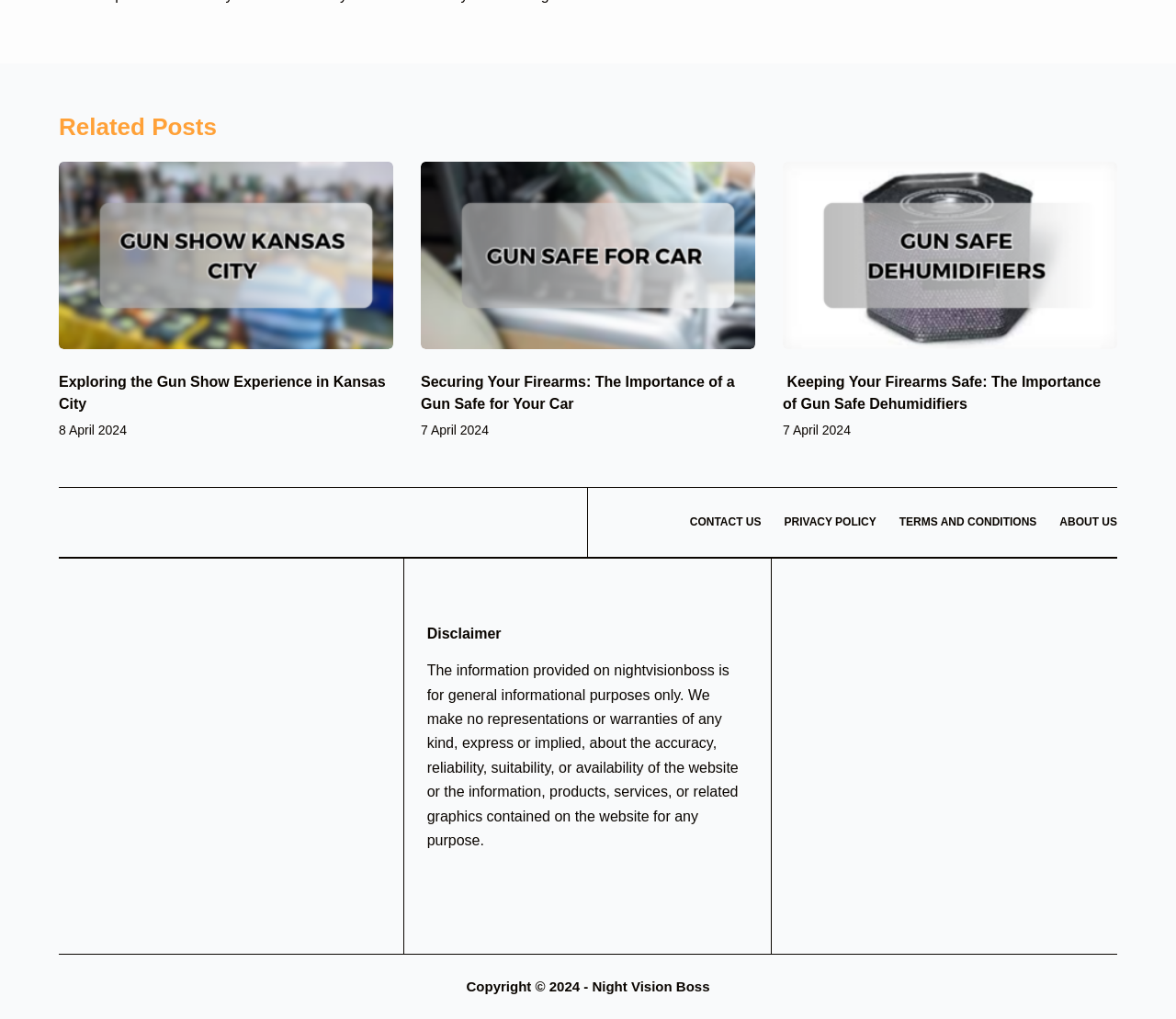How many related posts are there on this webpage?
Provide a detailed and extensive answer to the question.

I counted the number of article elements under the Root Element, which are 3, each representing a related post.